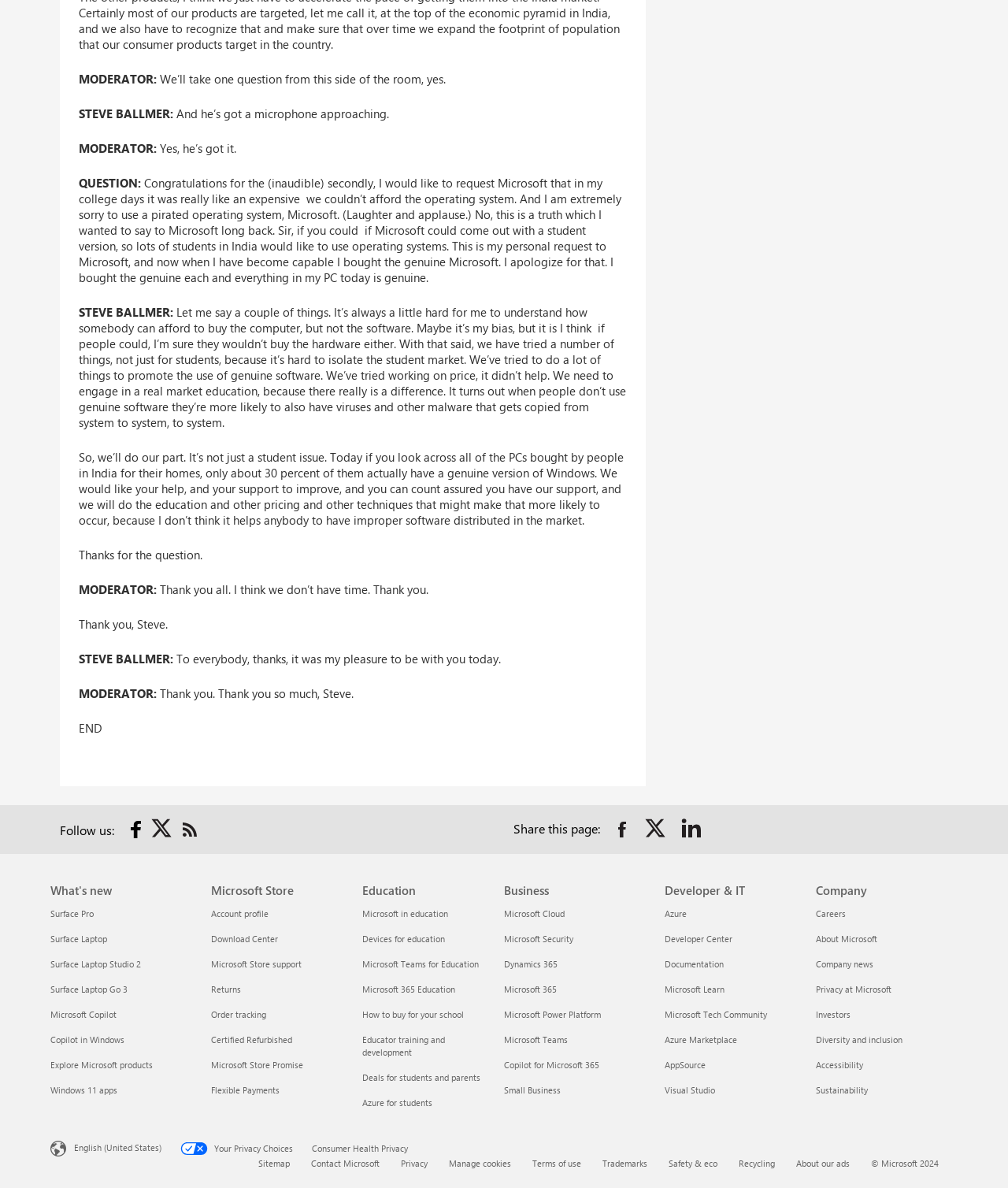Give a concise answer using one word or a phrase to the following question:
Who is the moderator in the conversation?

The moderator